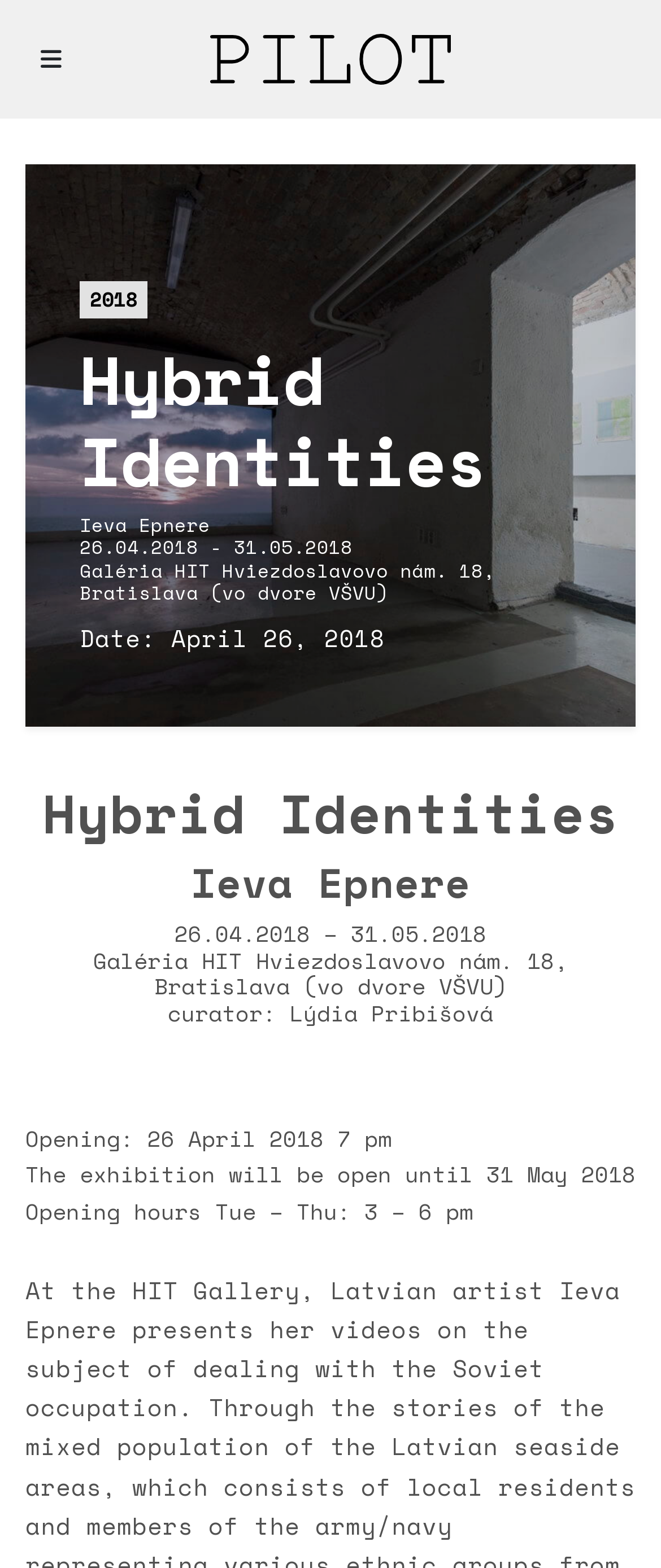Return the bounding box coordinates of the UI element that corresponds to this description: "About us". The coordinates must be given as four float numbers in the range of 0 and 1, [left, top, right, bottom].

[0.077, 0.156, 0.666, 0.191]